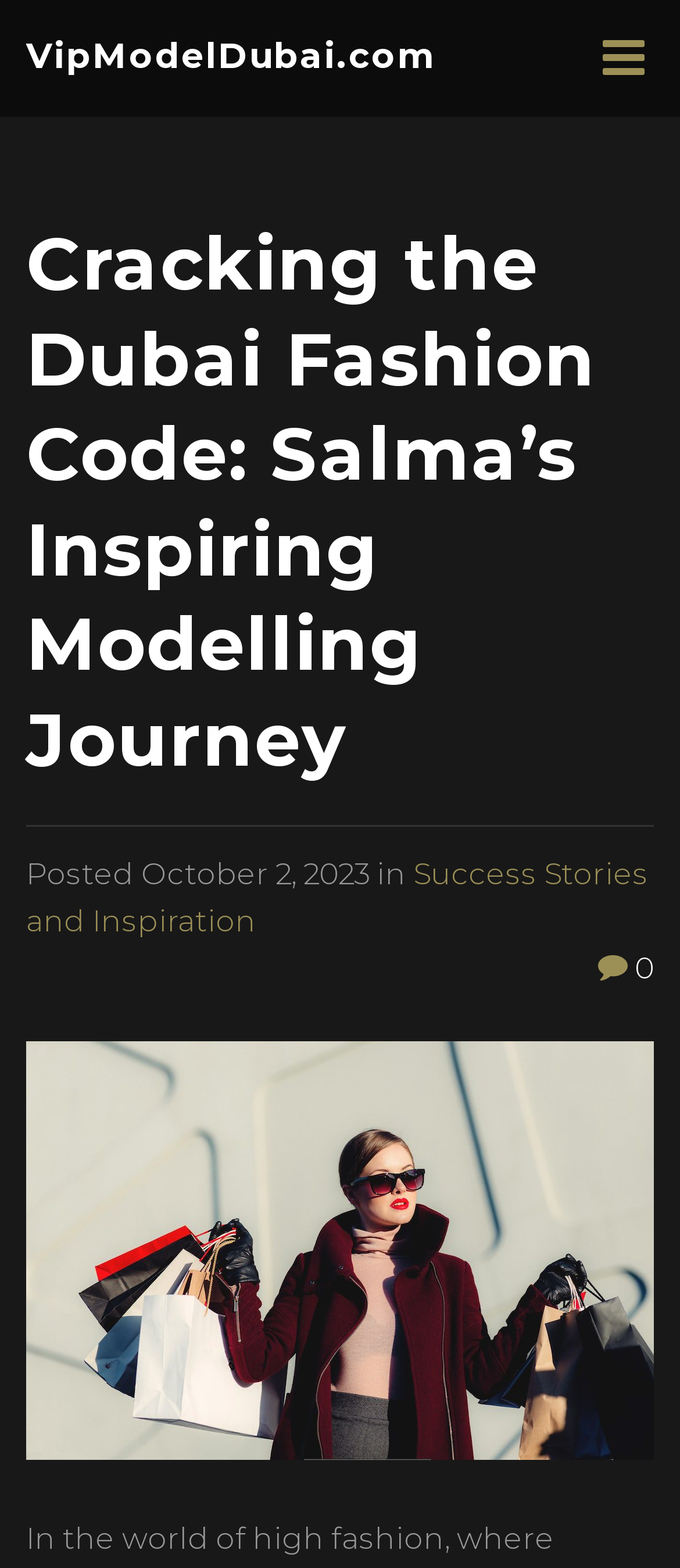Analyze the image and provide a detailed answer to the question: What category is the article in?

I found the category of the article by looking at the link element that is located below the main heading and above the '0' icon. The link text is 'Success Stories and Inspiration', which suggests that this is the category of the article.